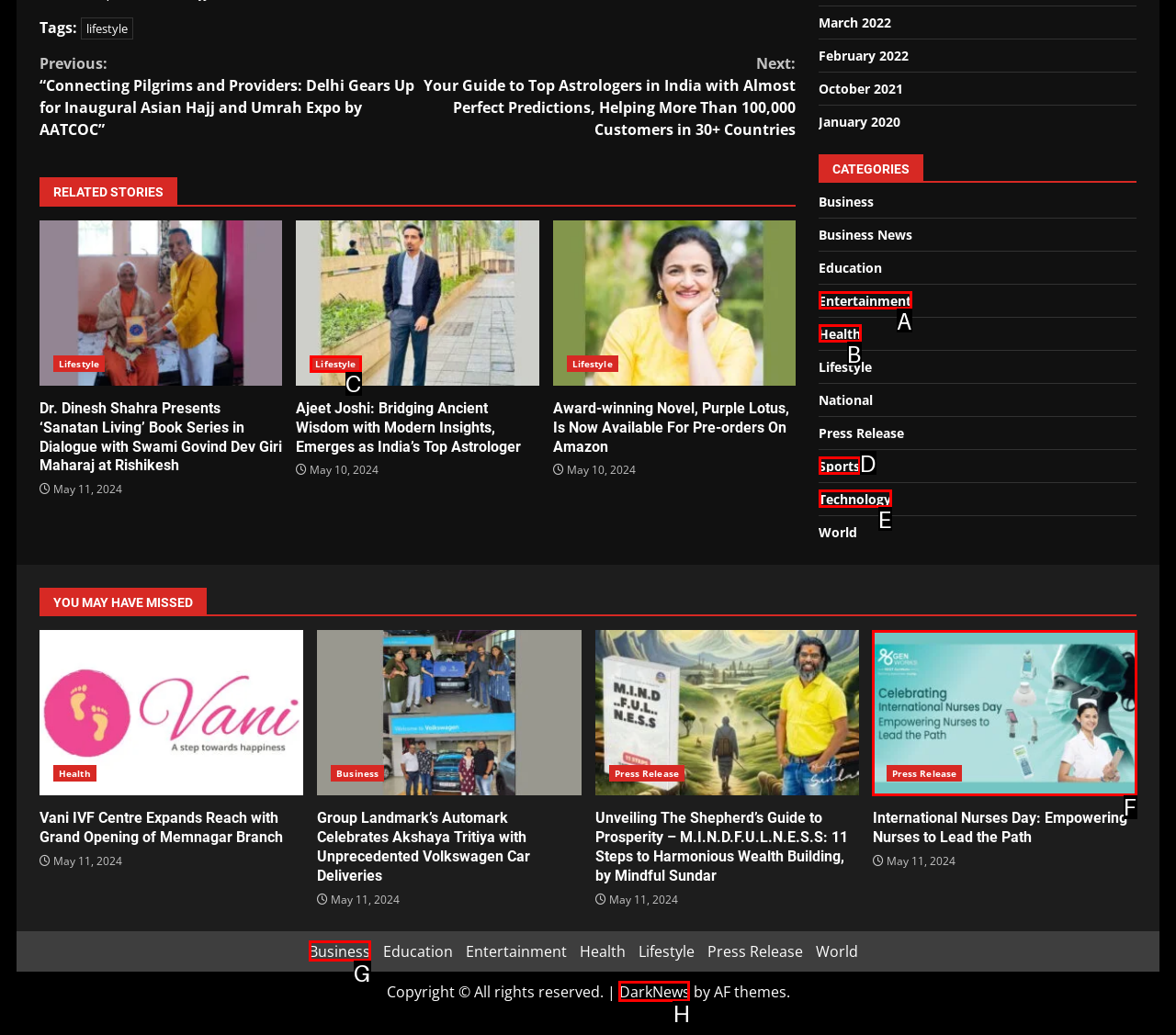Determine the option that aligns with this description: Business
Reply with the option's letter directly.

G